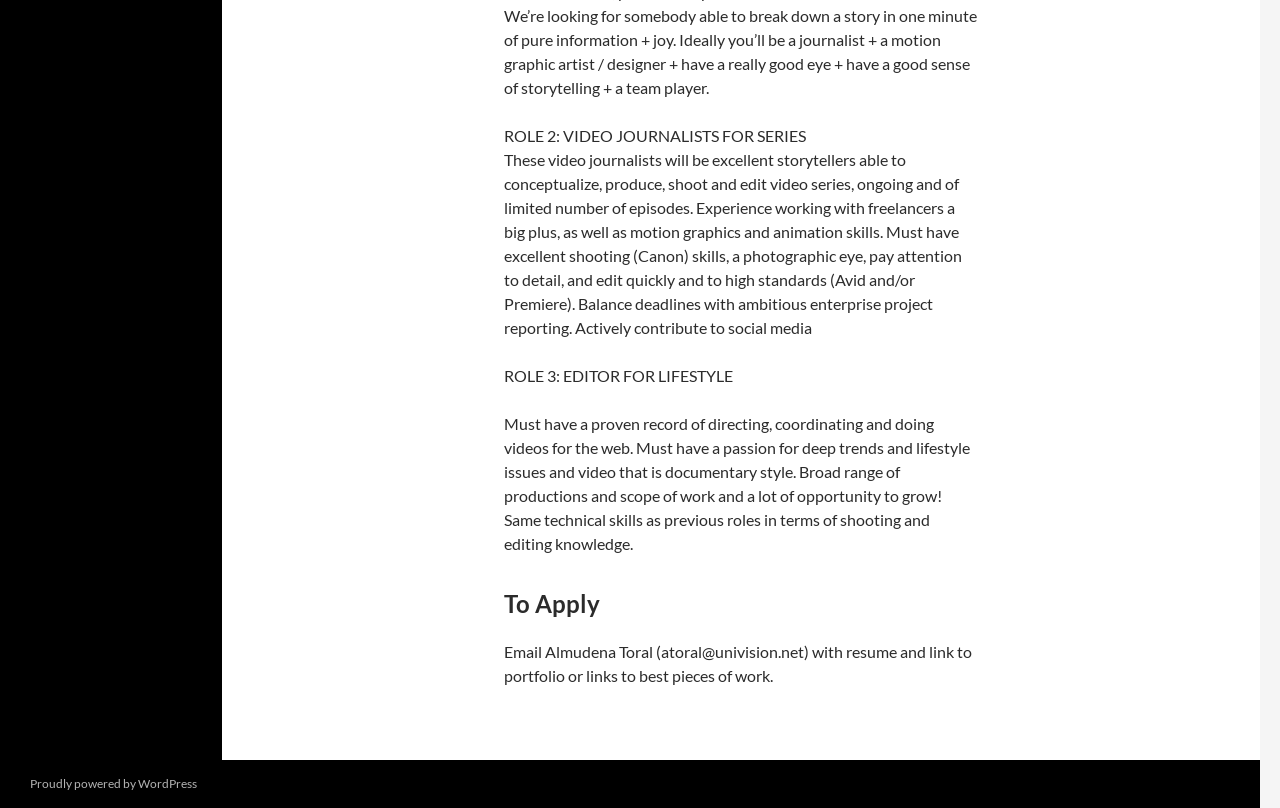Answer the question using only one word or a concise phrase: What camera skills are required for the video journalists?

Canon